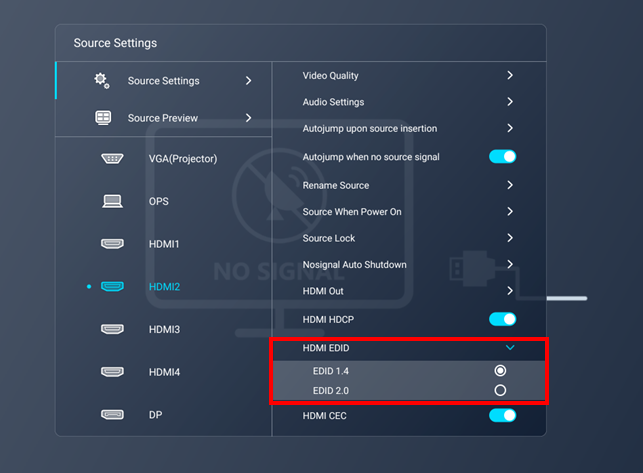Respond with a single word or phrase:
What are the two versions of HDMI EDID available?

EDID 1.4 and EDID 2.0